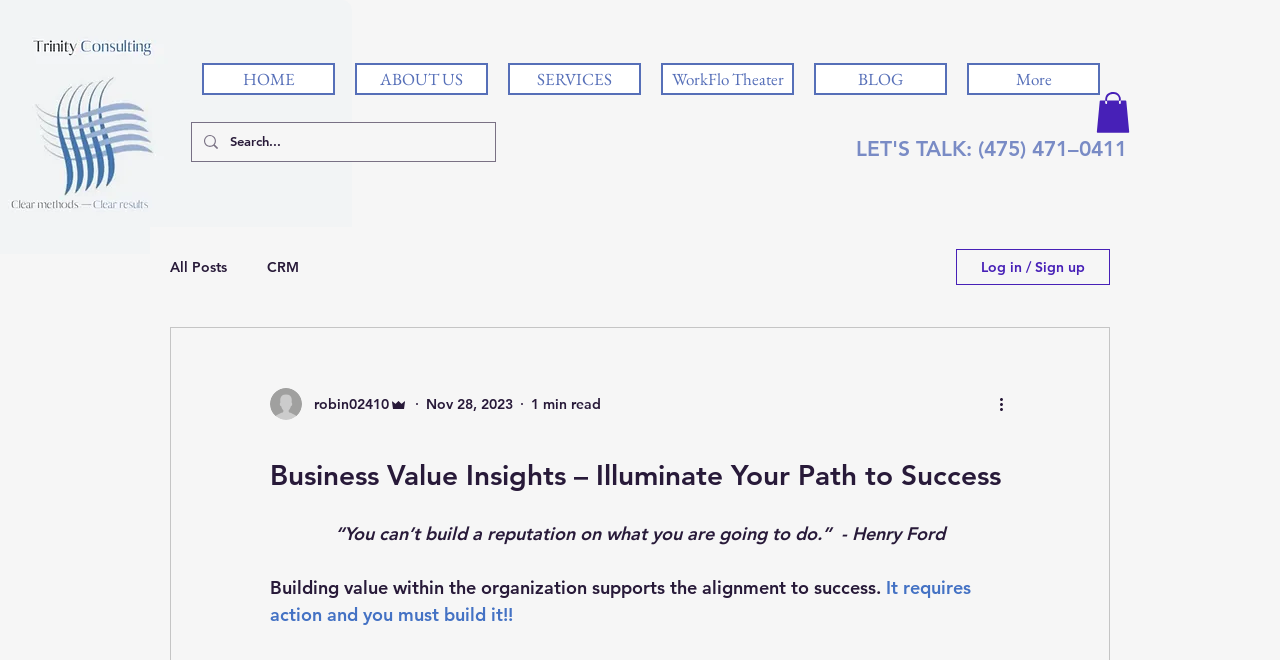With reference to the image, please provide a detailed answer to the following question: What is the phone number on the webpage?

I found the phone number on the webpage by looking at the heading element with the text 'LET'S TALK: (475) 471–0411' which has a bounding box of [0.598, 0.204, 0.88, 0.245].